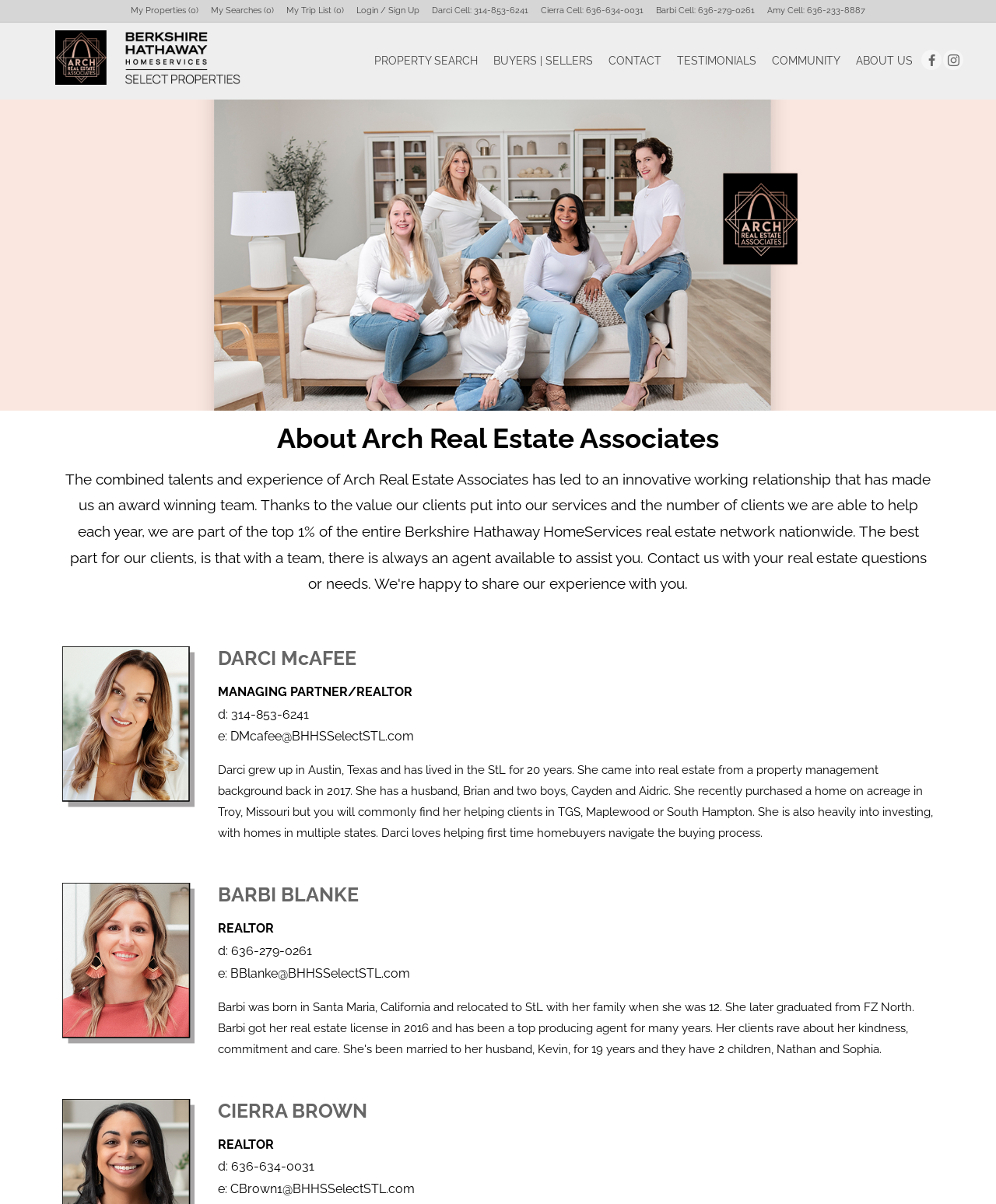Give a concise answer using one word or a phrase to the following question:
How many social media platforms are linked on this webpage?

2